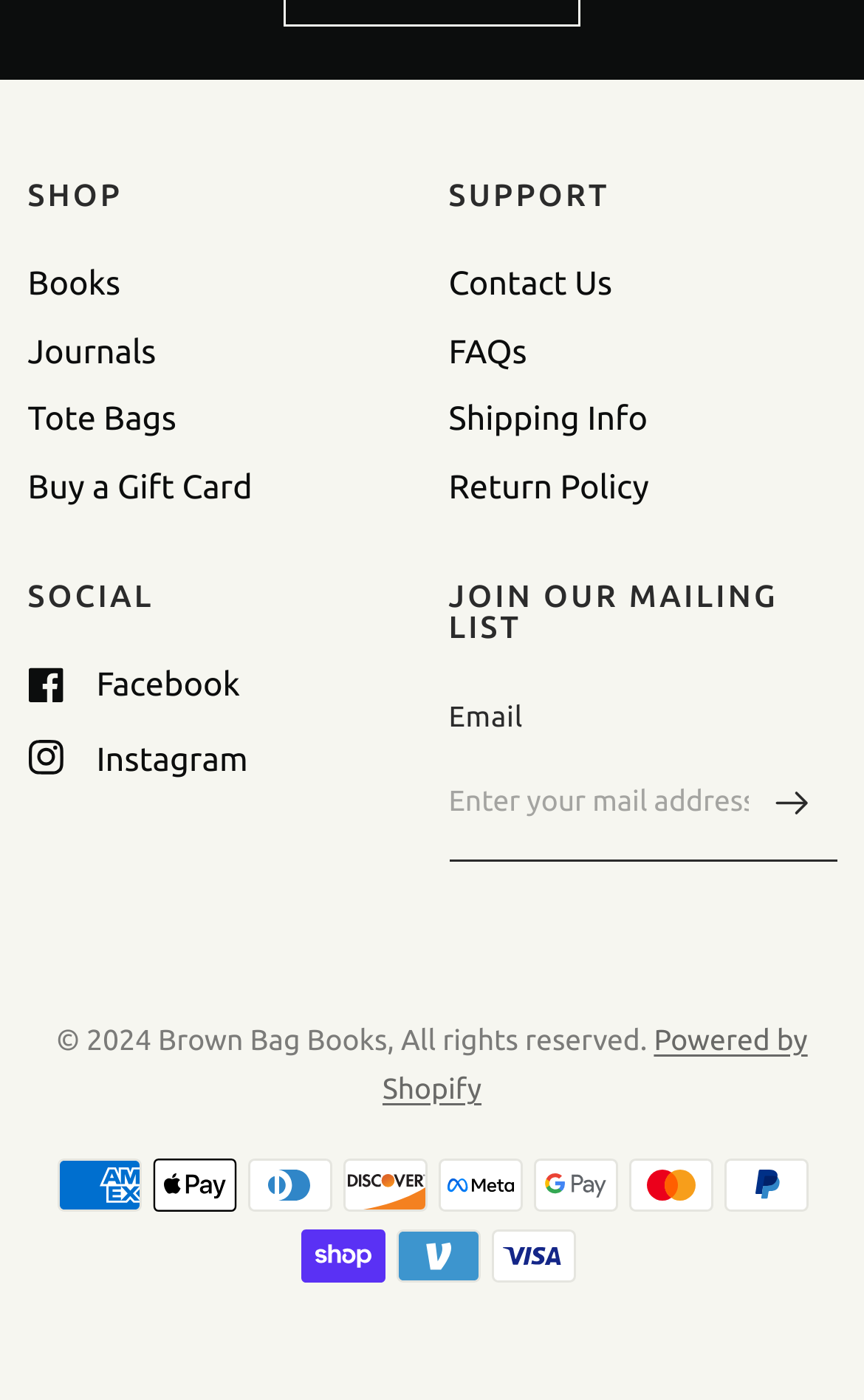Identify the bounding box coordinates of the section that should be clicked to achieve the task described: "View Facebook page".

[0.032, 0.469, 0.278, 0.509]